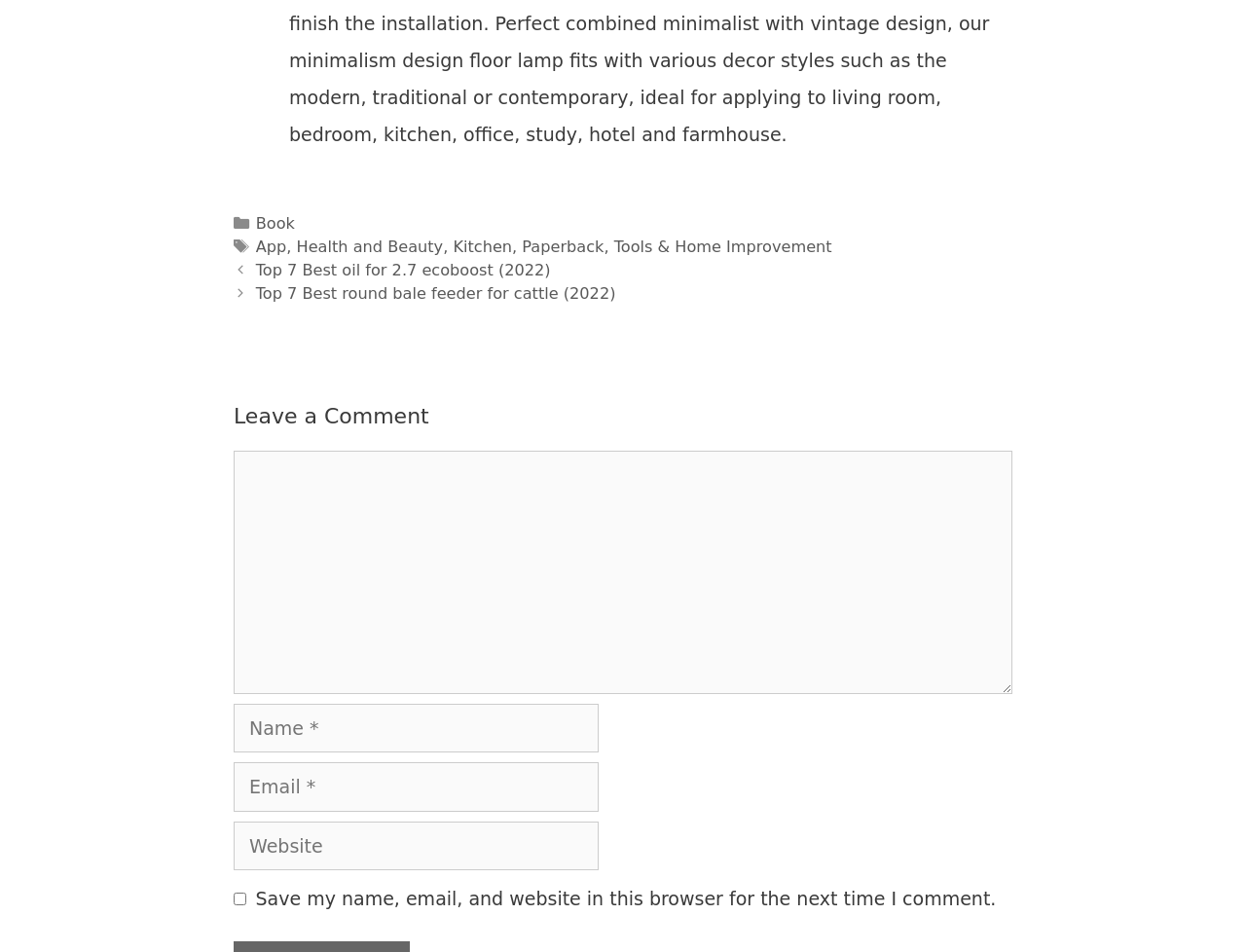What is the previous post about?
Analyze the image and deliver a detailed answer to the question.

By examining the 'Post navigation' section, we can see a link to the previous post, which is titled 'Top 7 Best oil for 2.7 ecoboost (2022)', indicating that the previous post is about the best oil for 2.7 ecoboost in 2022.